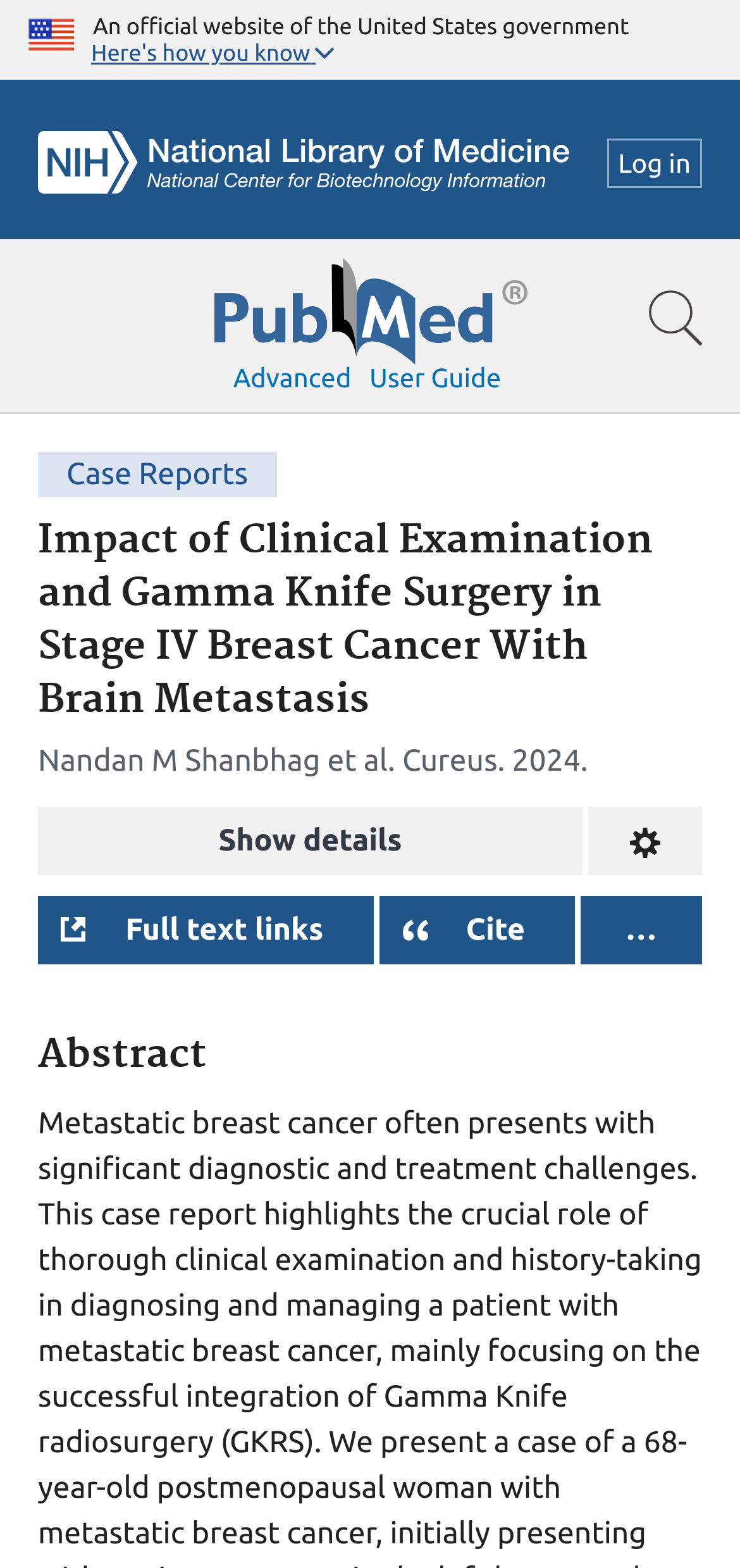Please identify the coordinates of the bounding box that should be clicked to fulfill this instruction: "Log in to the system".

[0.82, 0.088, 0.949, 0.12]